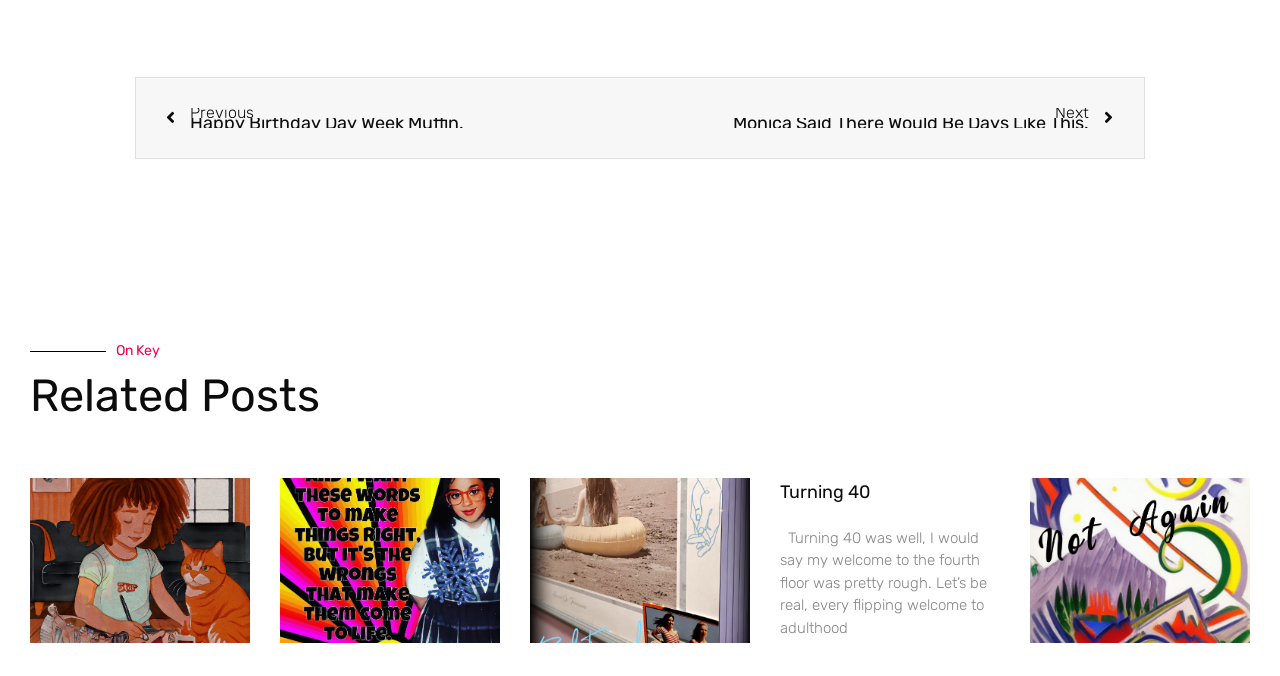How many related posts are there?
Could you answer the question with a detailed and thorough explanation?

I counted the number of links under the 'Related Posts' heading, which are 'evelyn and the paper dolls', 'Jae Arel', 'real friends', and 'Turning 40'. Therefore, there are 4 related posts.